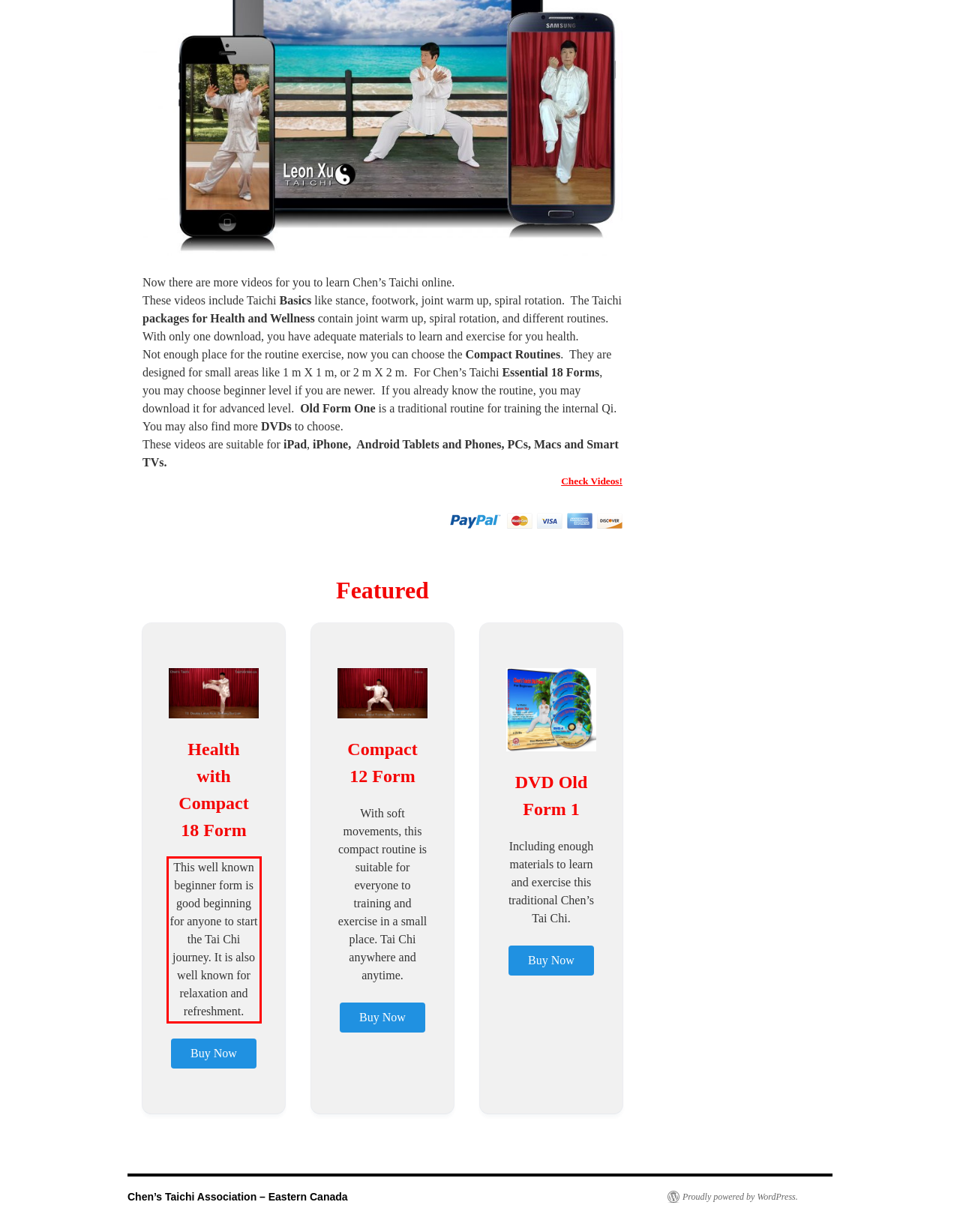Please perform OCR on the text content within the red bounding box that is highlighted in the provided webpage screenshot.

This well known beginner form is good beginning for anyone to start the Tai Chi journey. It is also well known for relaxation and refreshment.